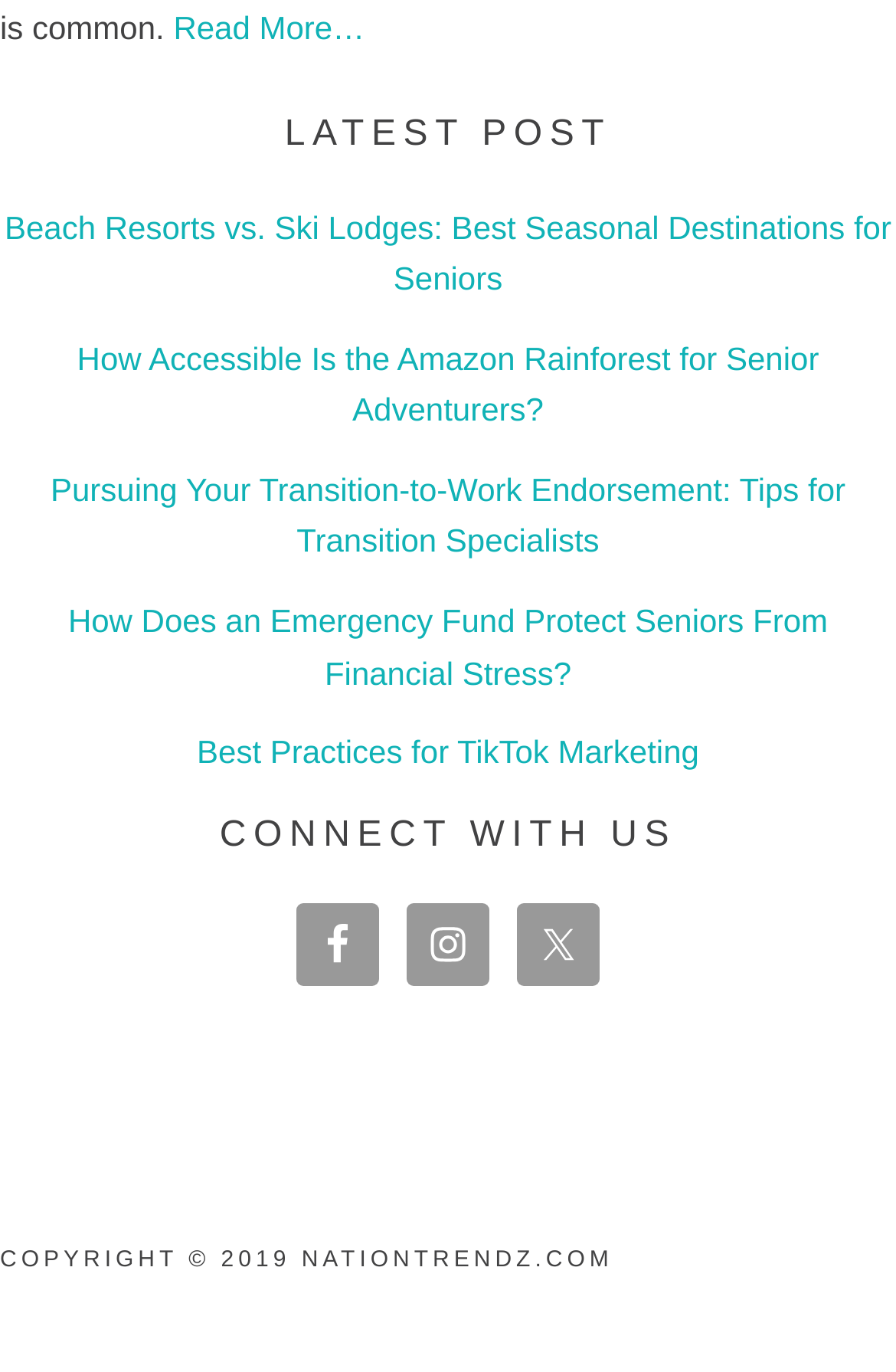Locate the UI element described by Read More… in the provided webpage screenshot. Return the bounding box coordinates in the format (top-left x, top-left y, bottom-right x, bottom-right y), ensuring all values are between 0 and 1.

[0.194, 0.006, 0.407, 0.033]